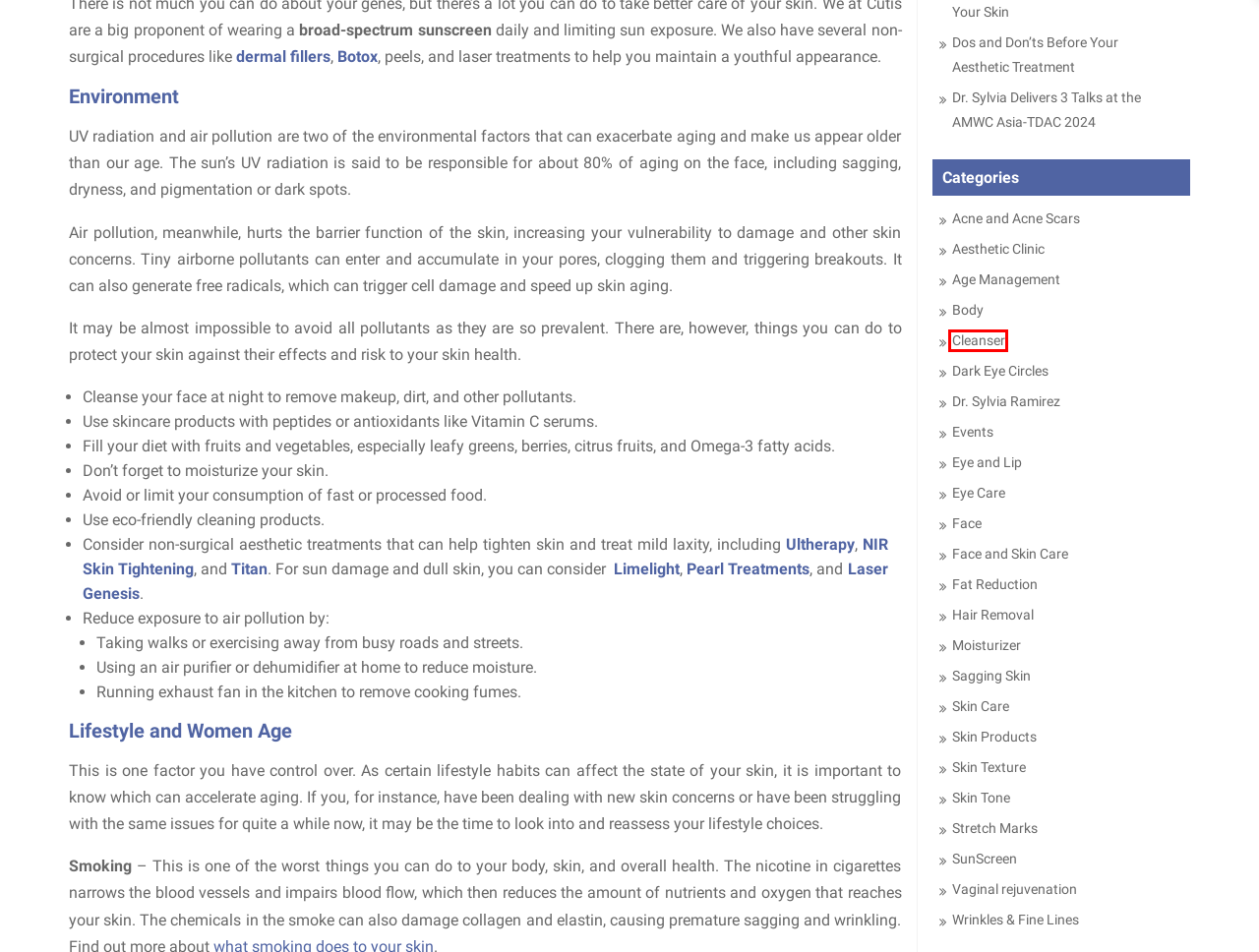View the screenshot of the webpage containing a red bounding box around a UI element. Select the most fitting webpage description for the new page shown after the element in the red bounding box is clicked. Here are the candidates:
A. Stretch Marks Archives - Cutis Laser Clinics Singapore
B. Pearl™ and Pearl Fractional | Pearl Fusion | Laser Resurfacing
C. Cleanser Archives - Cutis Laser Clinics Singapore
D. Body Archives - Cutis Laser Clinics Singapore
E. Facial Fillers | Dermal Fillers Treatment in Singapore
F. Face Archives - Cutis Laser Clinics Singapore
G. Dr. Sylvia Ramirez Delivers 3 Talks at the AMWC Asia-TDAC
H. Limelight™ Facial Singapore - Non-Invasive Light Treatment for Skin

C